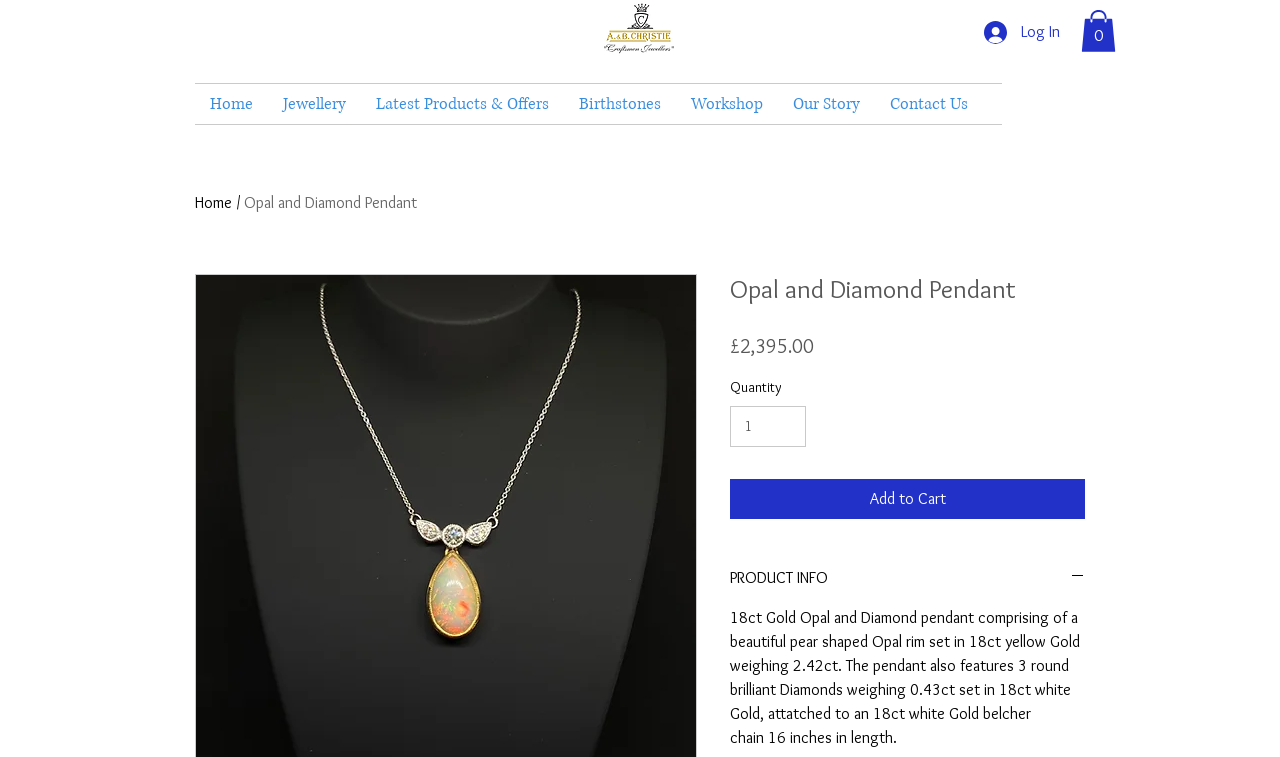Pinpoint the bounding box coordinates of the clickable element to carry out the following instruction: "Click the Log In button."

[0.758, 0.019, 0.839, 0.065]